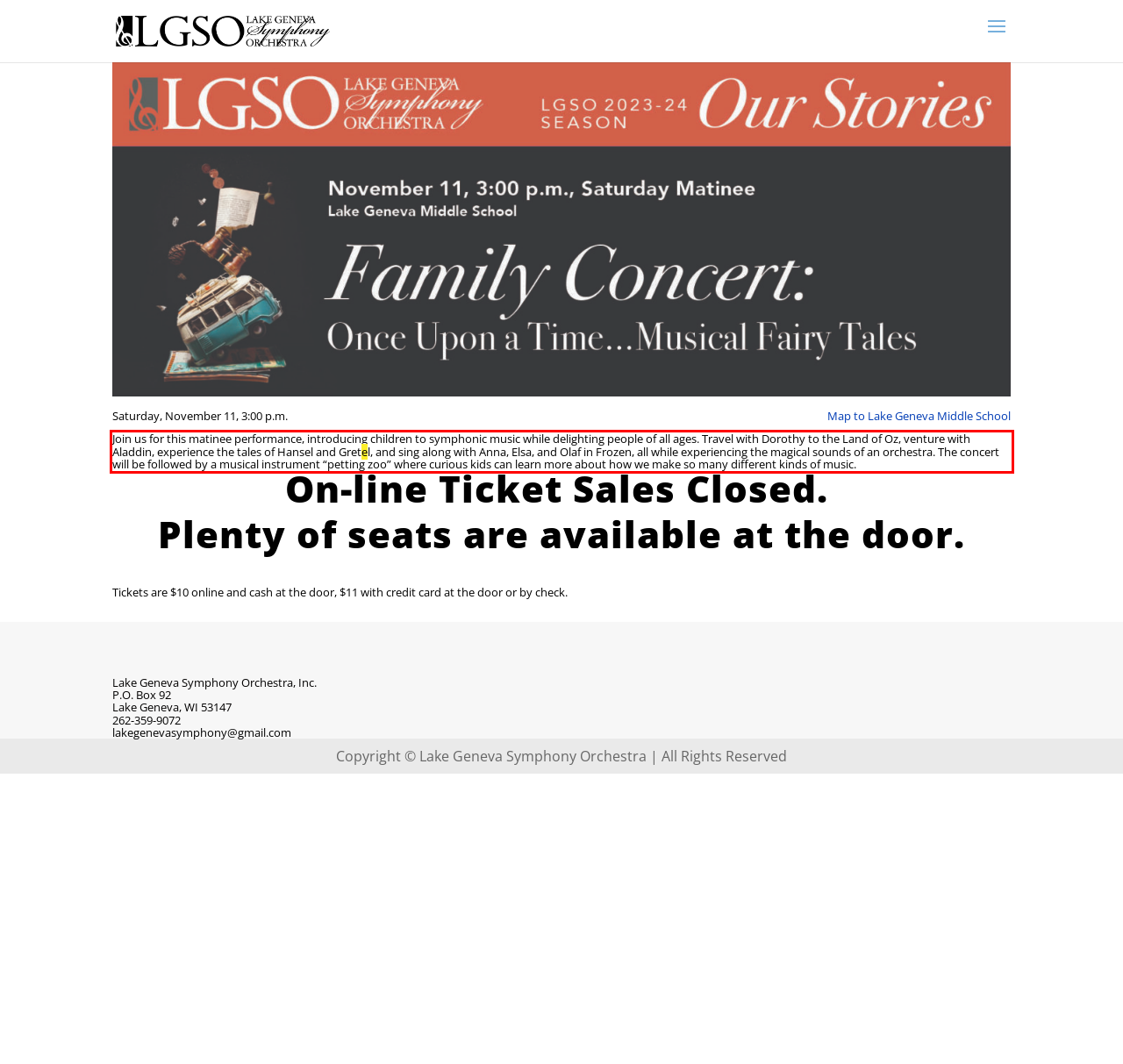Please examine the screenshot of the webpage and read the text present within the red rectangle bounding box.

Join us for this matinee performance, introducing children to symphonic music while delighting people of all ages. Travel with Dorothy to the Land of Oz, venture with Aladdin, experience the tales of Hansel and Gretel, and sing along with Anna, Elsa, and Olaf in Frozen, all while experiencing the magical sounds of an orchestra. The concert will be followed by a musical instrument “petting zoo” where curious kids can learn more about how we make so many different kinds of music.